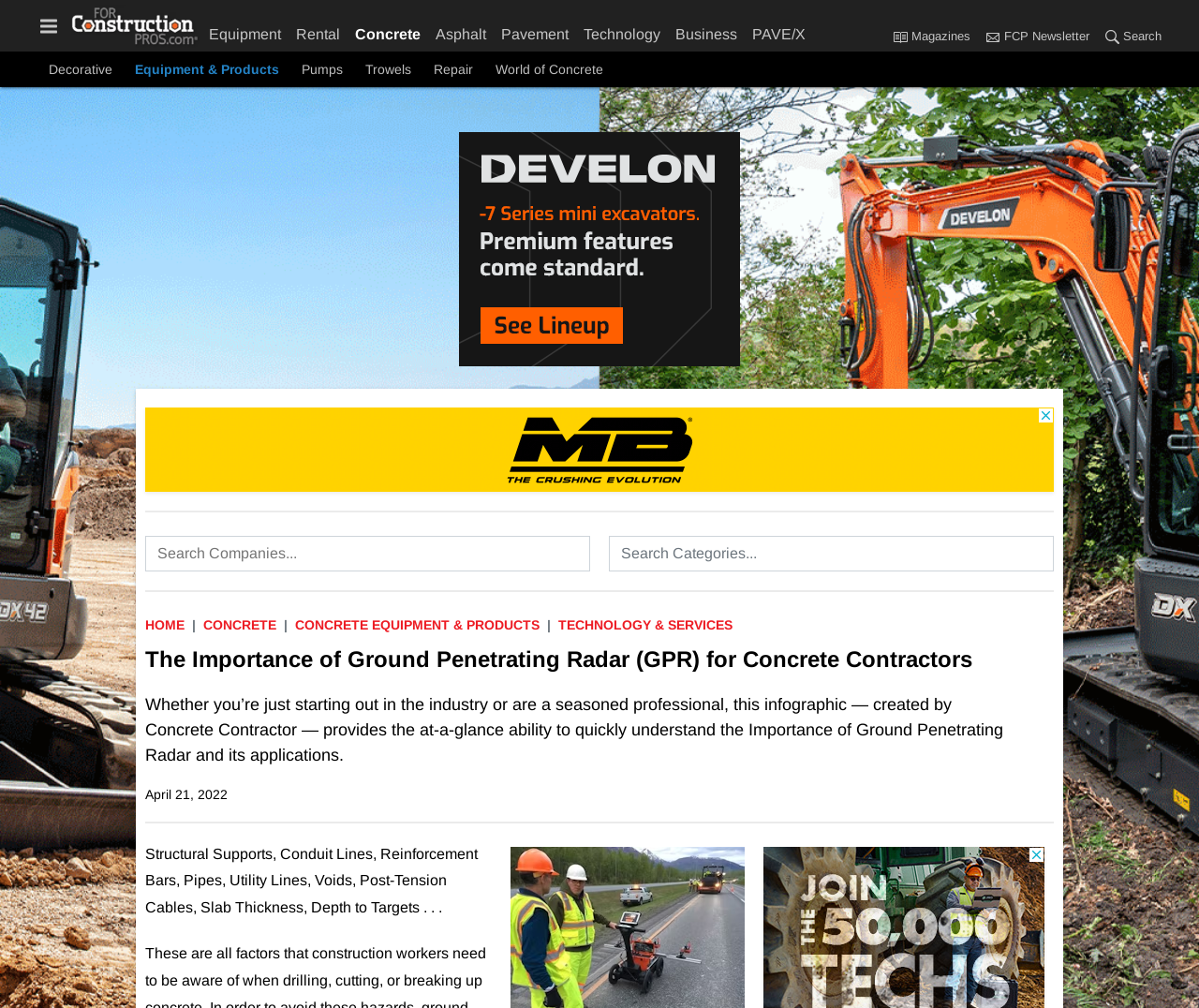What is the purpose of the infographic?
Please interpret the details in the image and answer the question thoroughly.

The infographic is created by Concrete Contractor to provide an at-a-glance ability to quickly understand the importance of Ground Penetrating Radar and its applications, which is stated in the description below the heading.